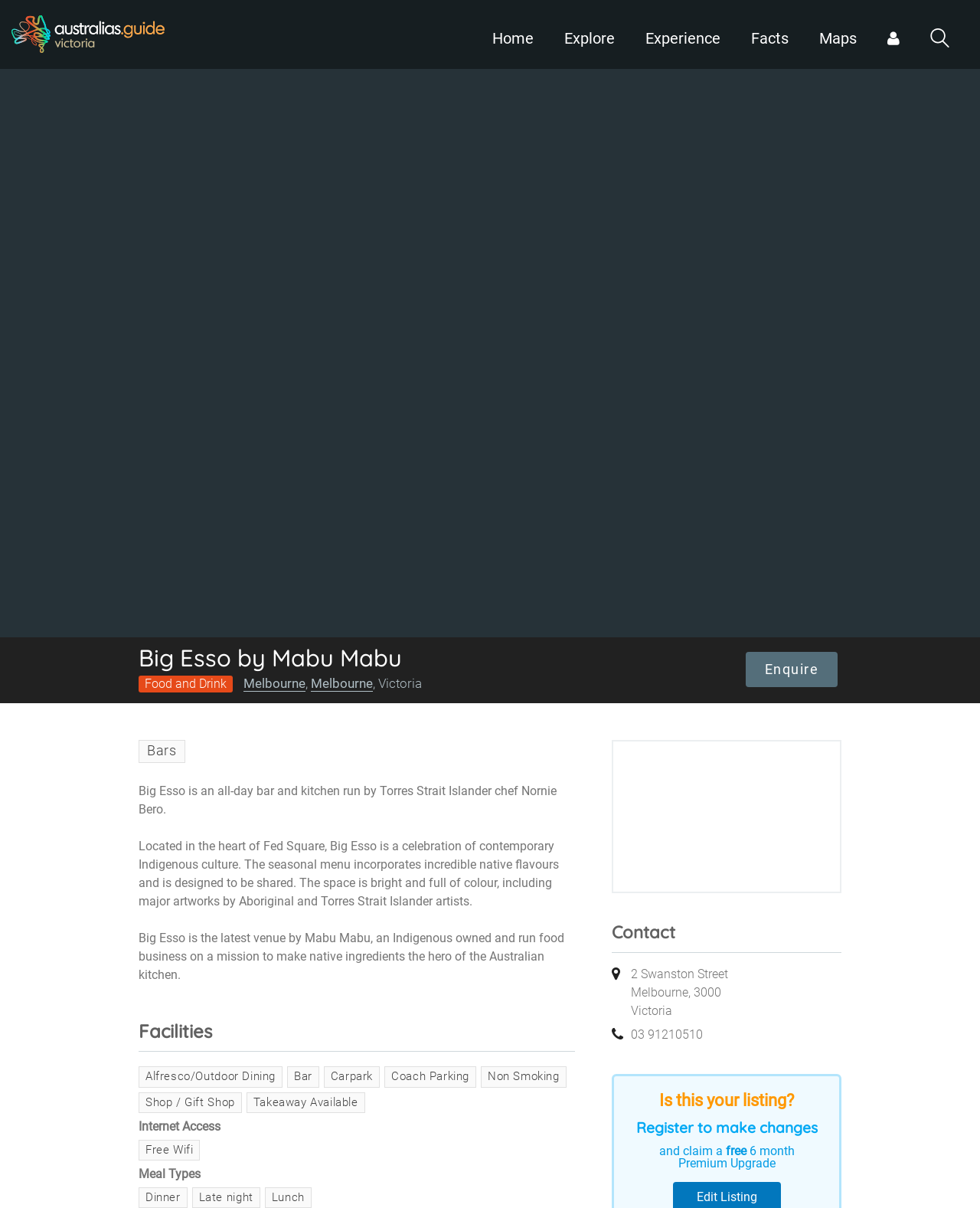Pinpoint the bounding box coordinates of the clickable area needed to execute the instruction: "Search for something". The coordinates should be specified as four float numbers between 0 and 1, i.e., [left, top, right, bottom].

None